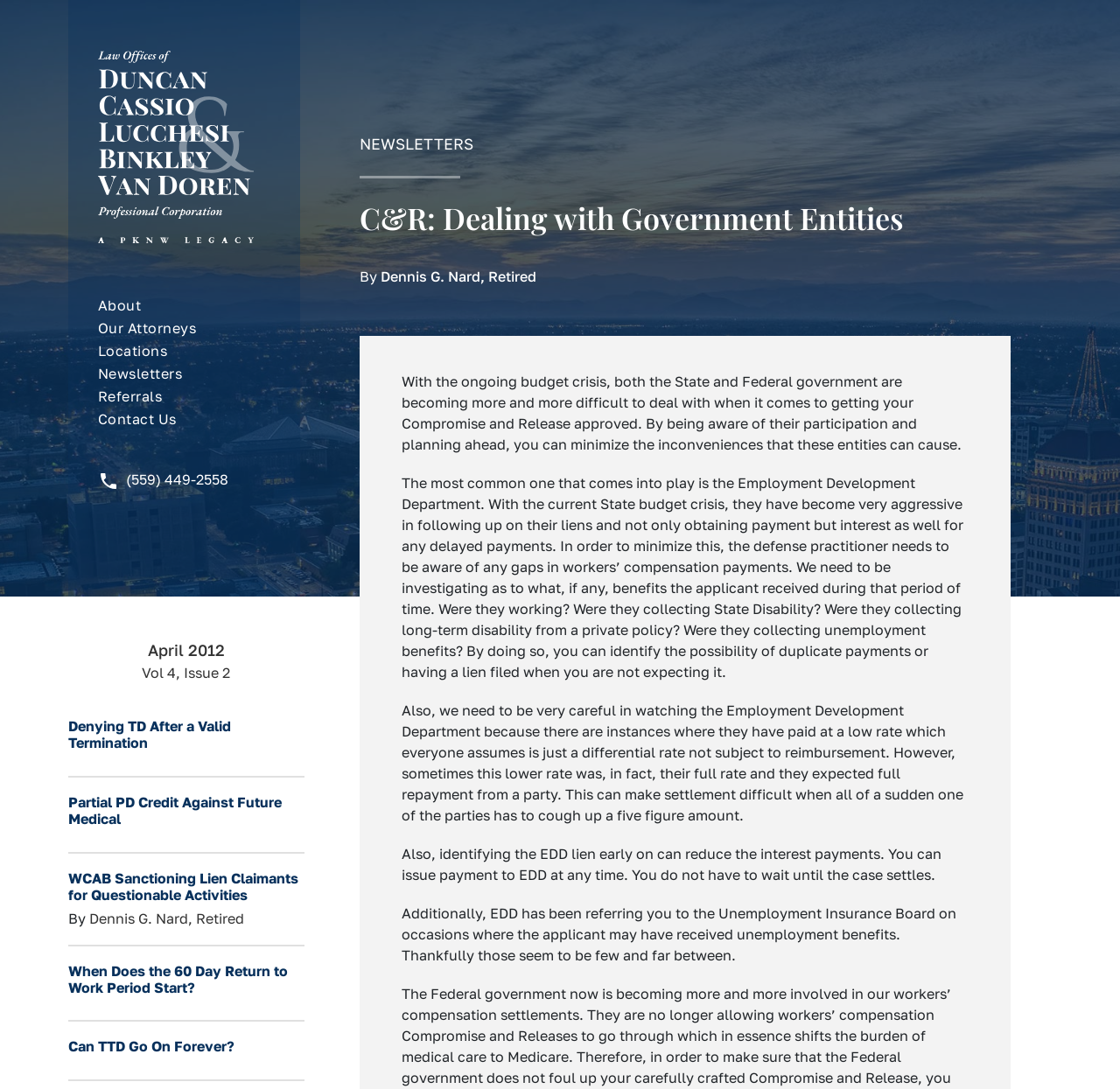Predict the bounding box of the UI element based on the description: "Dennis G. Nard, Retired". The coordinates should be four float numbers between 0 and 1, formatted as [left, top, right, bottom].

[0.079, 0.835, 0.218, 0.852]